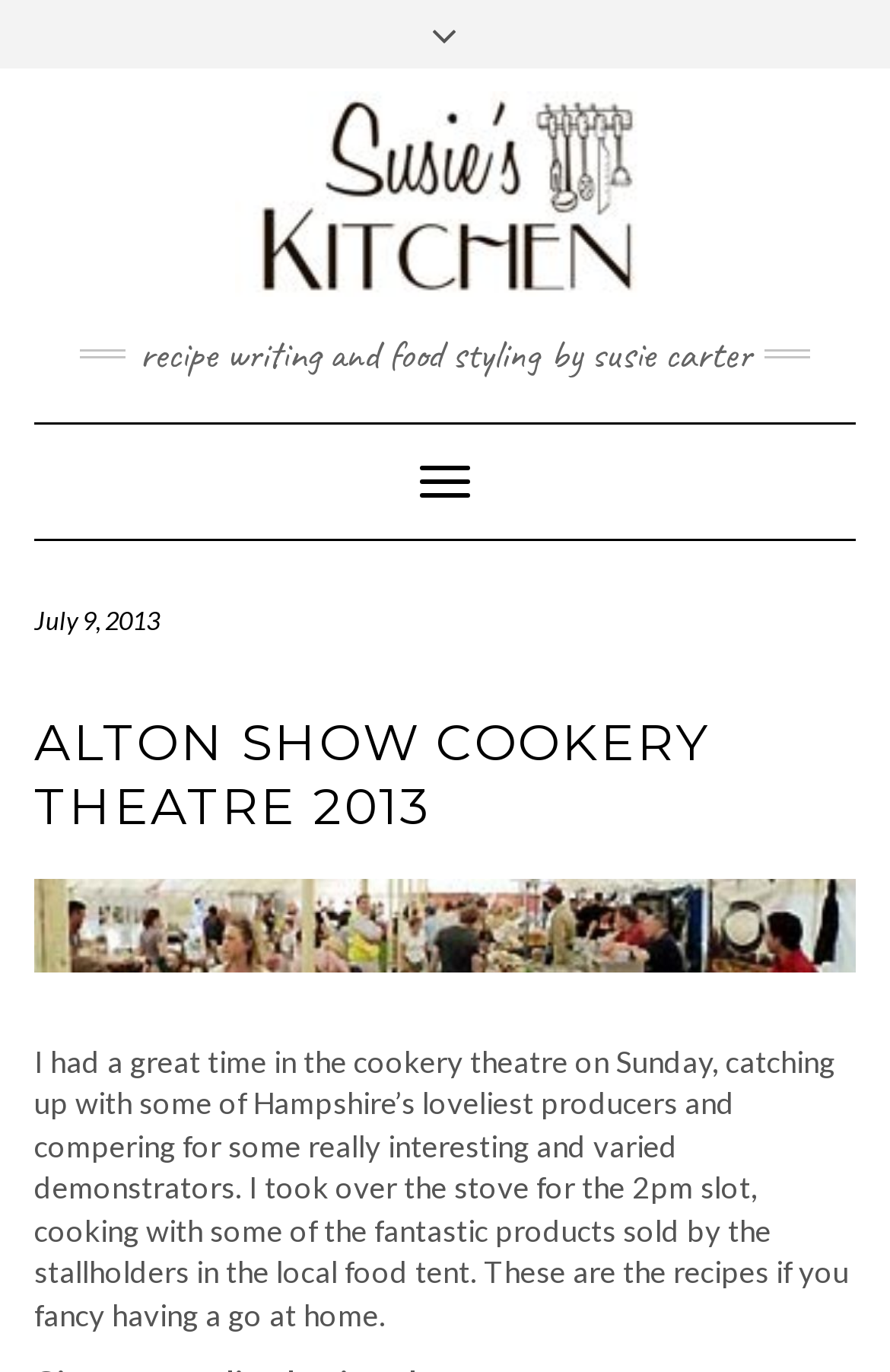Give a concise answer using one word or a phrase to the following question:
What is the name of the cookery theatre?

Alton Show Cookery Theatre